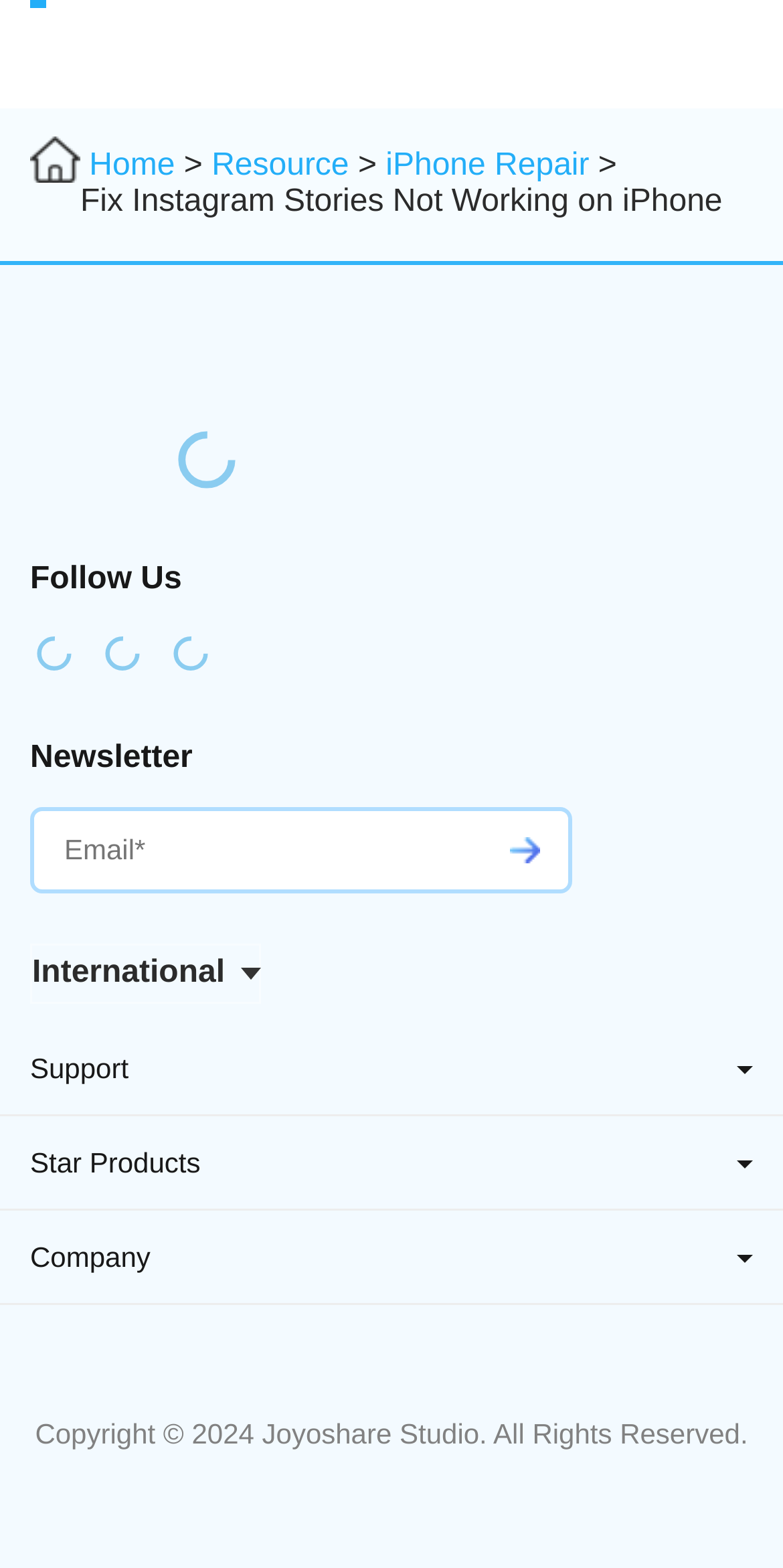Using a single word or phrase, answer the following question: 
What is the logo of the company?

Joyoshare logo